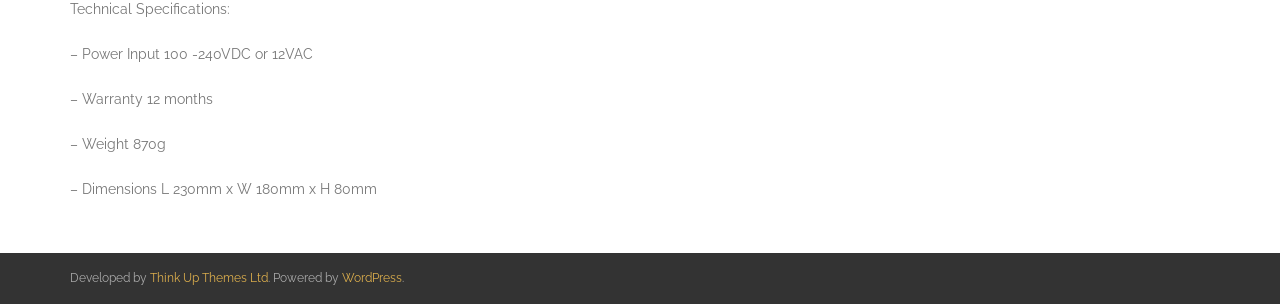Who developed the website?
From the image, respond using a single word or phrase.

Think Up Themes Ltd